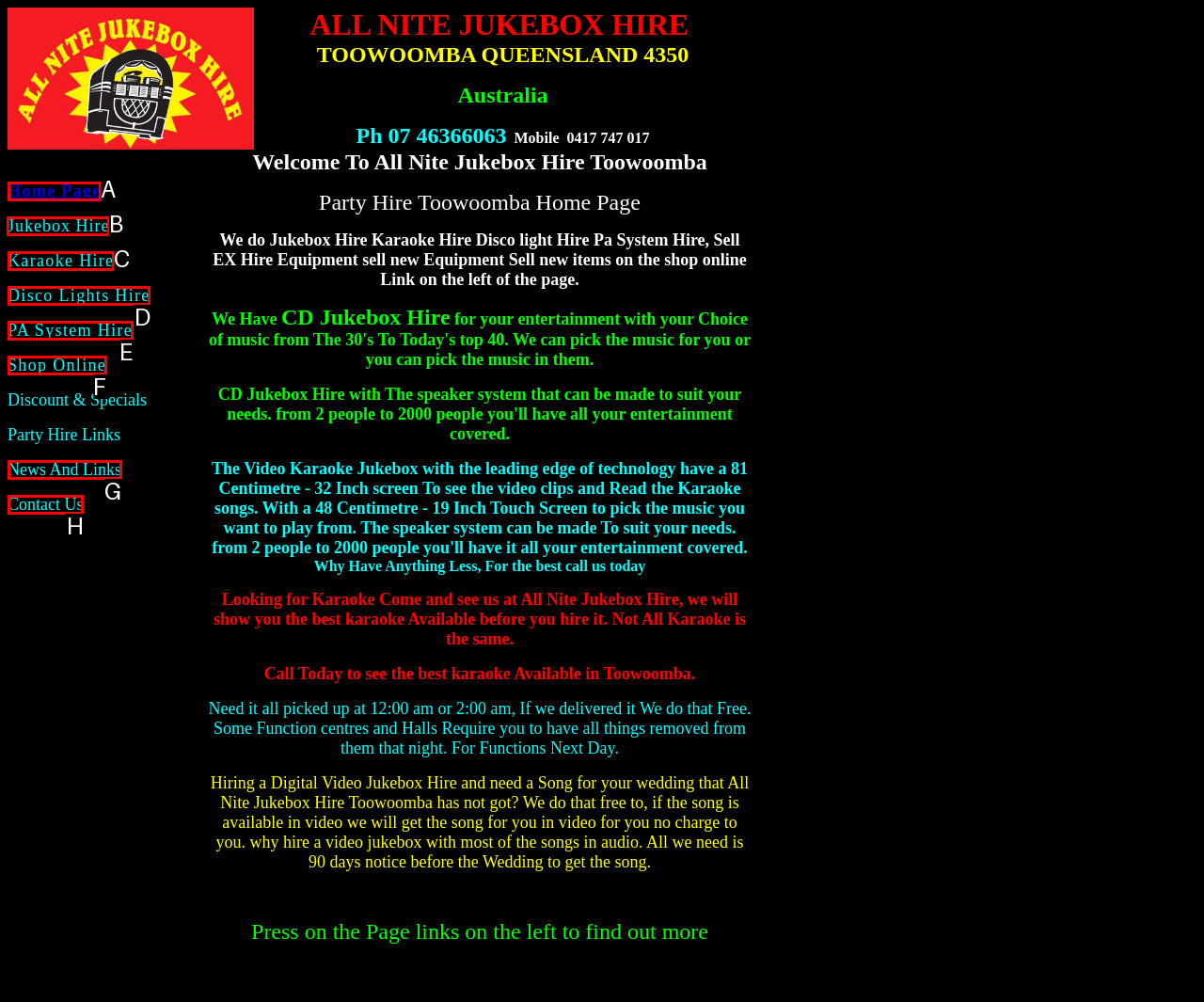Point out which HTML element you should click to fulfill the task: Click Jukebox Hire.
Provide the option's letter from the given choices.

B